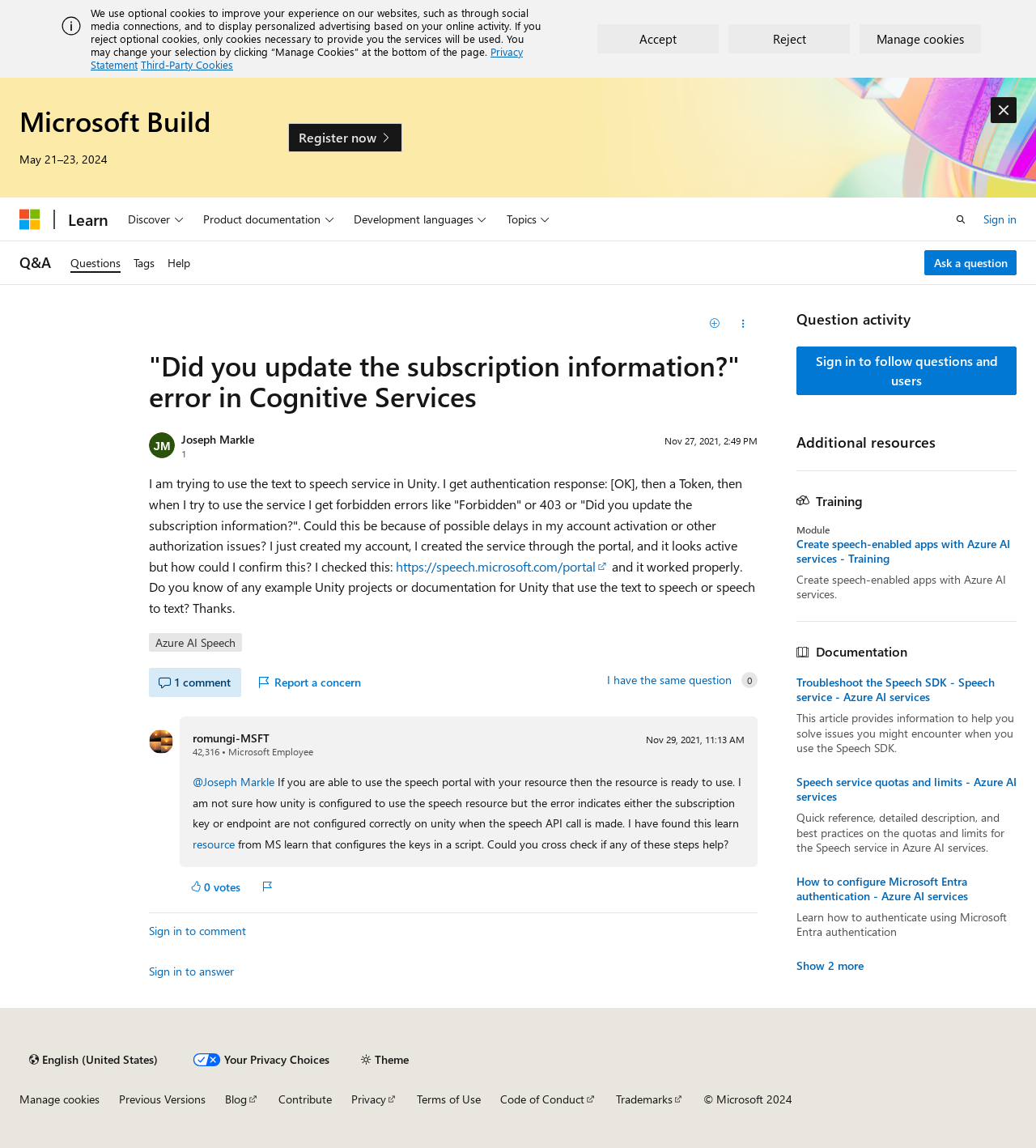What is the topic of the additional resource?
Please answer the question as detailed as possible based on the image.

The topic of the additional resource is creating speech-enabled apps with Azure AI services, as mentioned in the 'Additional resources' section on the webpage, which provides a link to a training module and a documentation article.